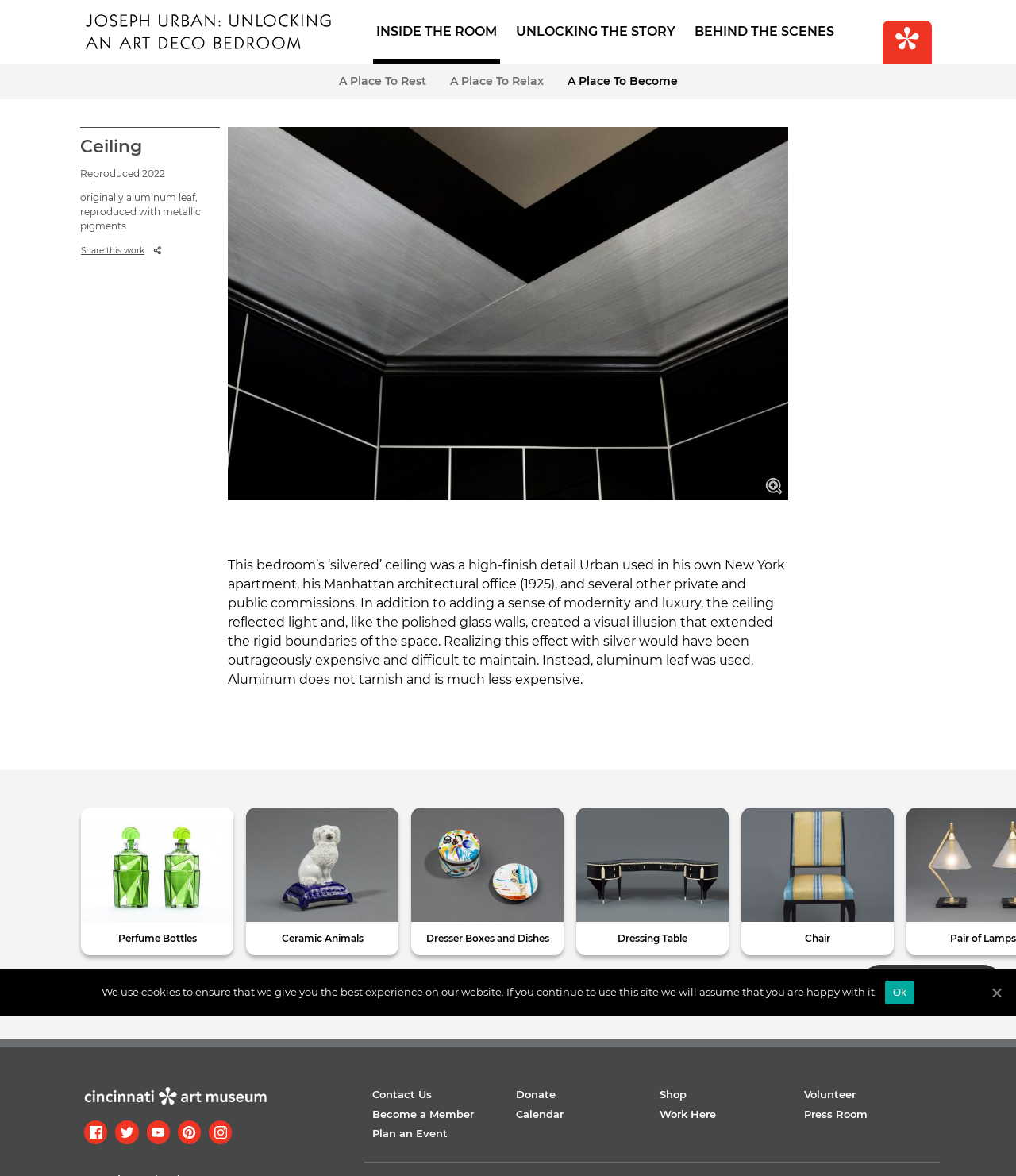Given the following UI element description: "Ok", find the bounding box coordinates in the webpage screenshot.

[0.871, 0.834, 0.9, 0.854]